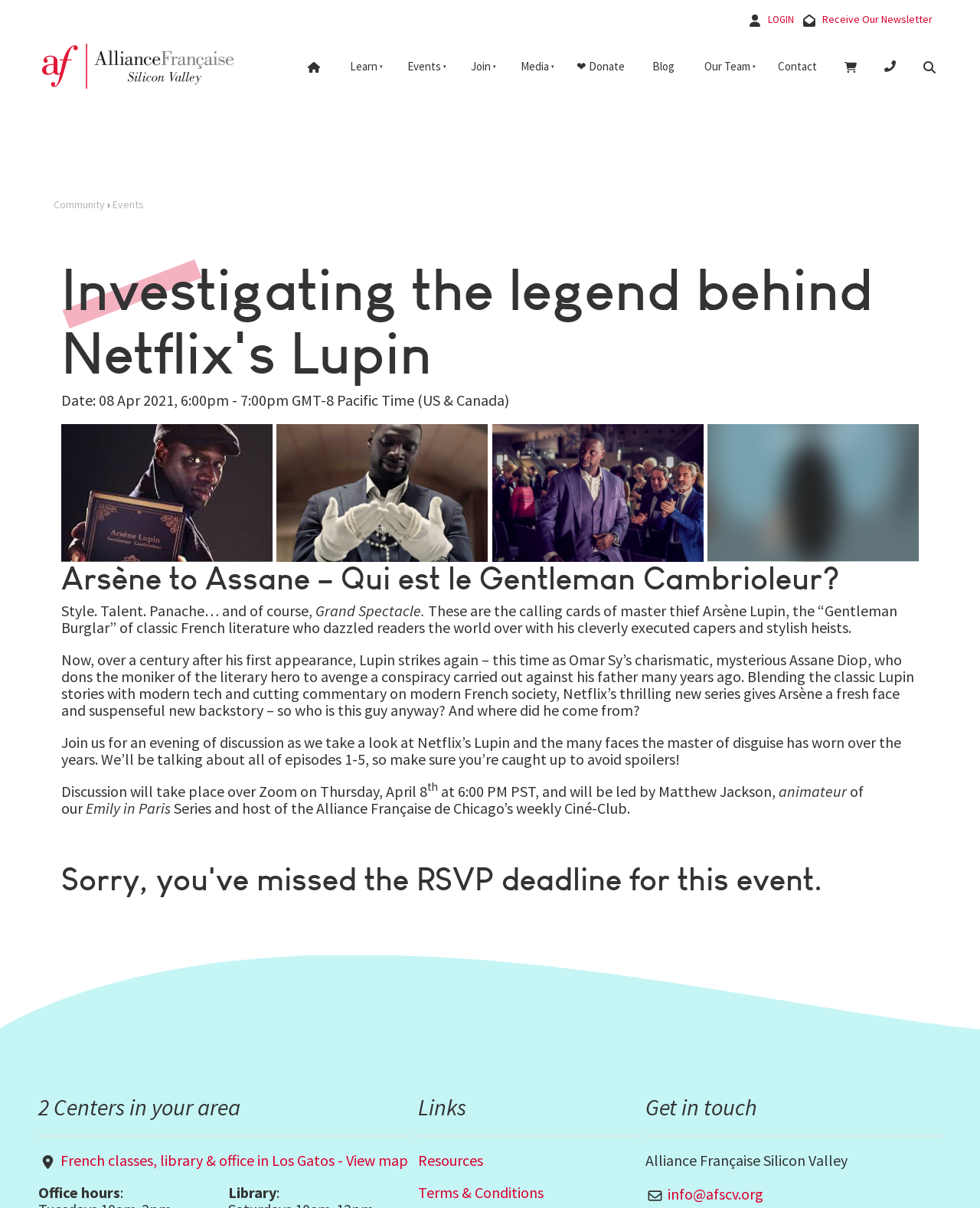What is the name of the master thief in classic French literature?
Please provide a single word or phrase as your answer based on the screenshot.

Arsène Lupin